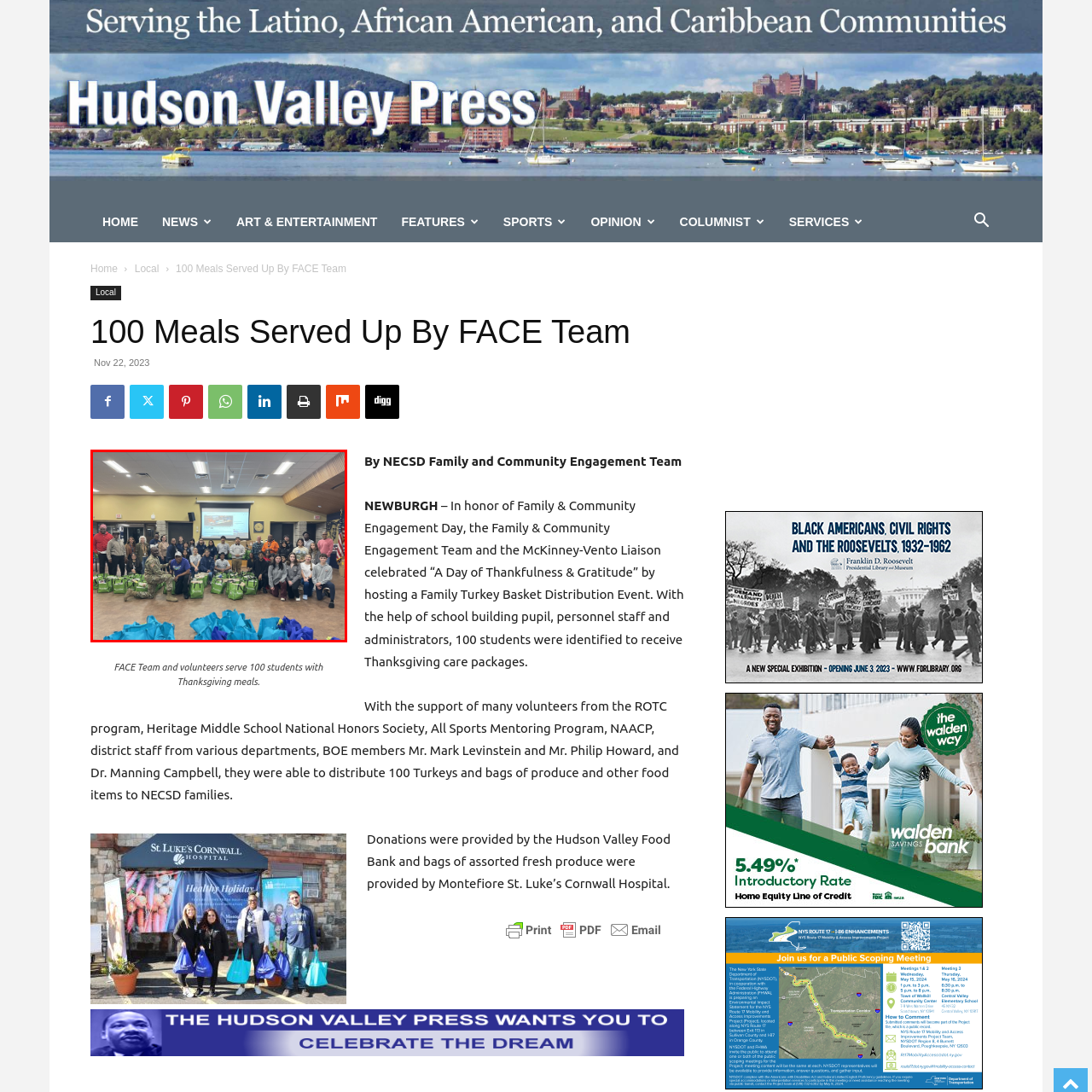Thoroughly describe the contents of the image enclosed in the red rectangle.

This heartfelt gathering captures the FACE Team and their dedicated volunteers celebrating a successful Thanksgiving meal distribution for 100 students. The image showcases a diverse group of participants, including military personnel, local community members, and students, all standing proudly in front of a backdrop displaying the event's digital information. Green bags filled with Thanksgiving meal items are neatly arranged in the foreground, symbolizing the generosity and efforts put forth for the occasion. The event, honoring Family & Community Engagement Day, aimed to provide care packages and maintain a spirit of gratitude within the community.